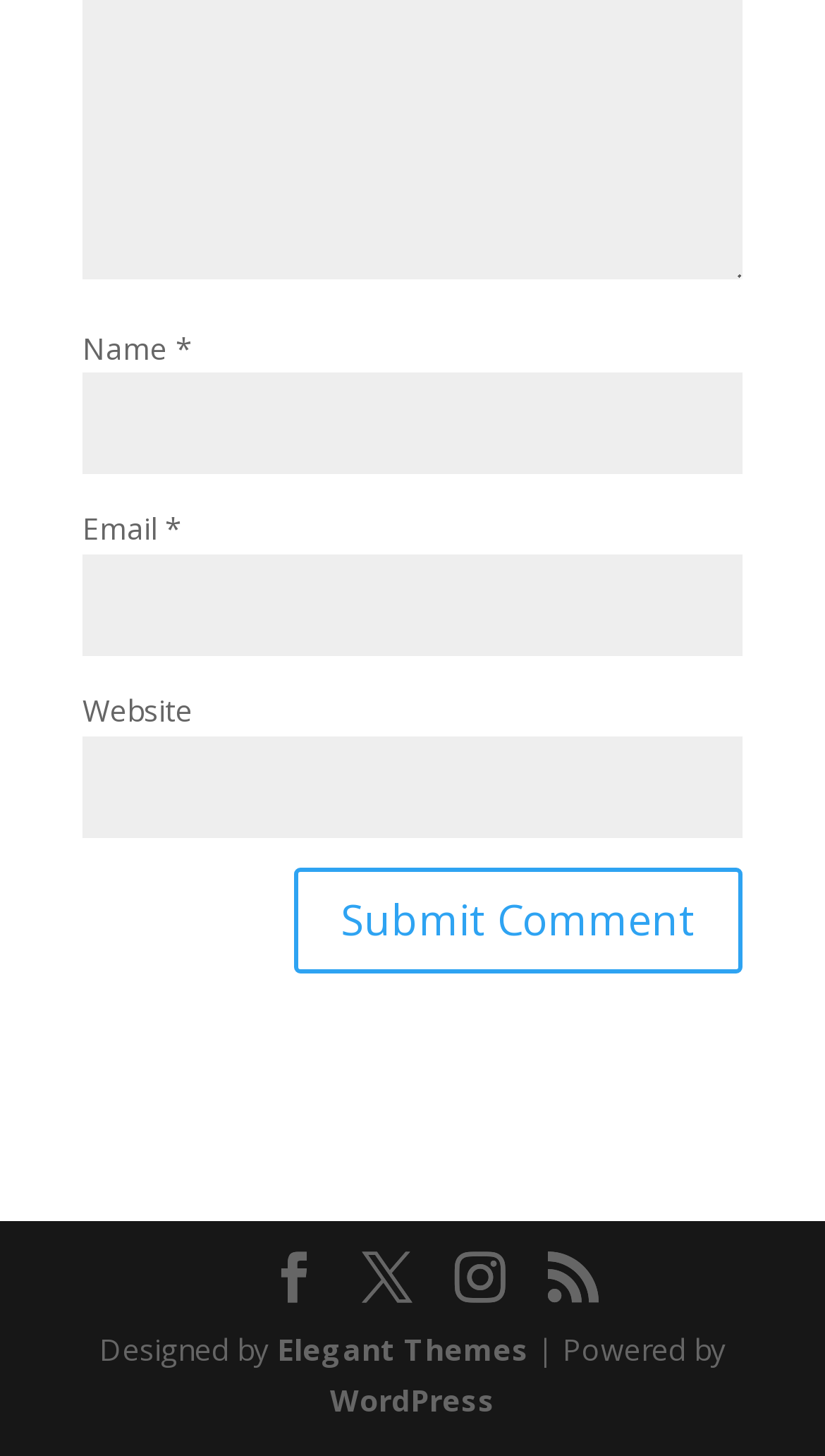Please determine the bounding box coordinates of the element to click on in order to accomplish the following task: "Visit Elegant Themes". Ensure the coordinates are four float numbers ranging from 0 to 1, i.e., [left, top, right, bottom].

[0.336, 0.912, 0.641, 0.94]